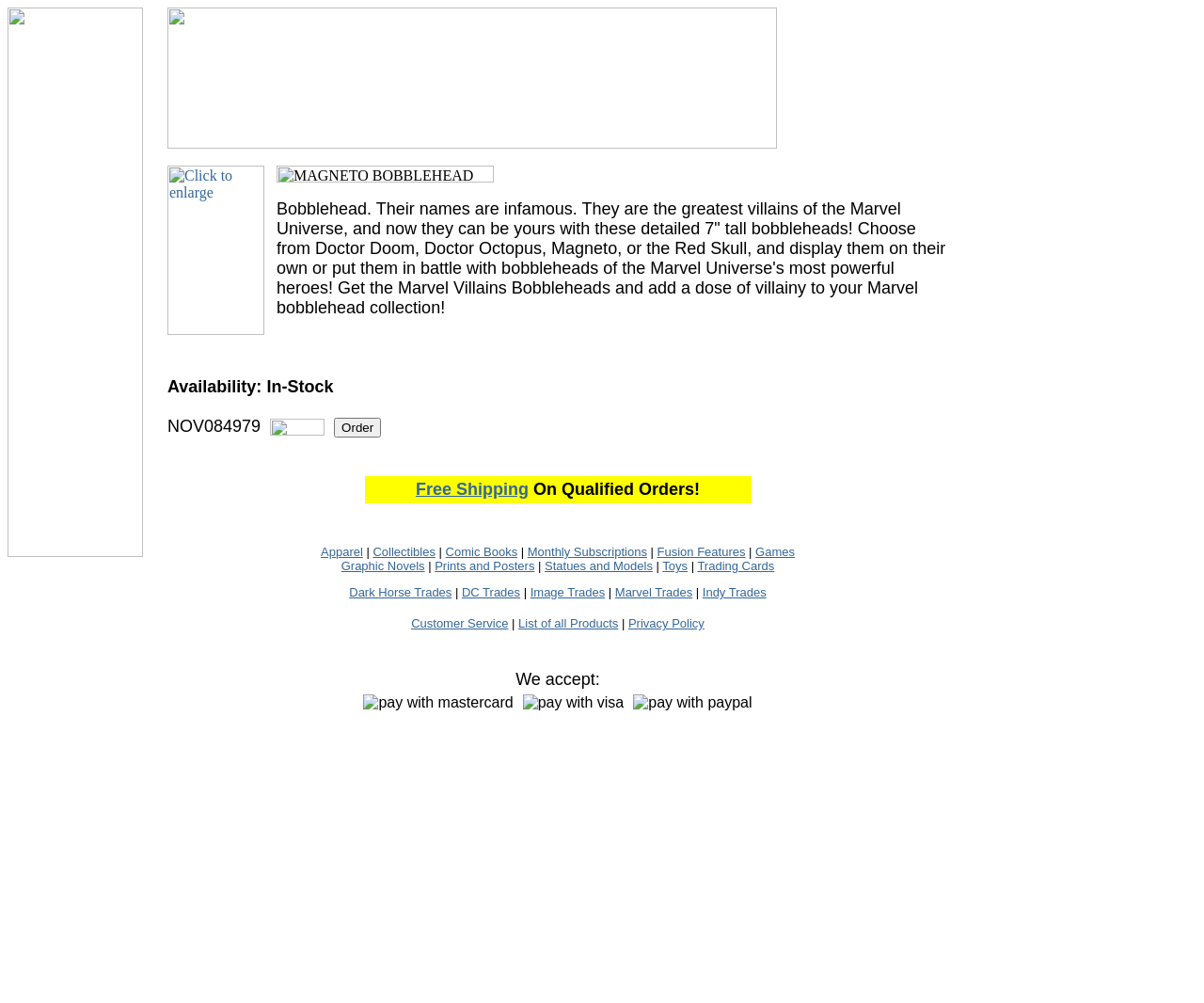Show the bounding box coordinates for the element that needs to be clicked to execute the following instruction: "View product details". Provide the coordinates in the form of four float numbers between 0 and 1, i.e., [left, top, right, bottom].

[0.139, 0.165, 0.788, 0.453]